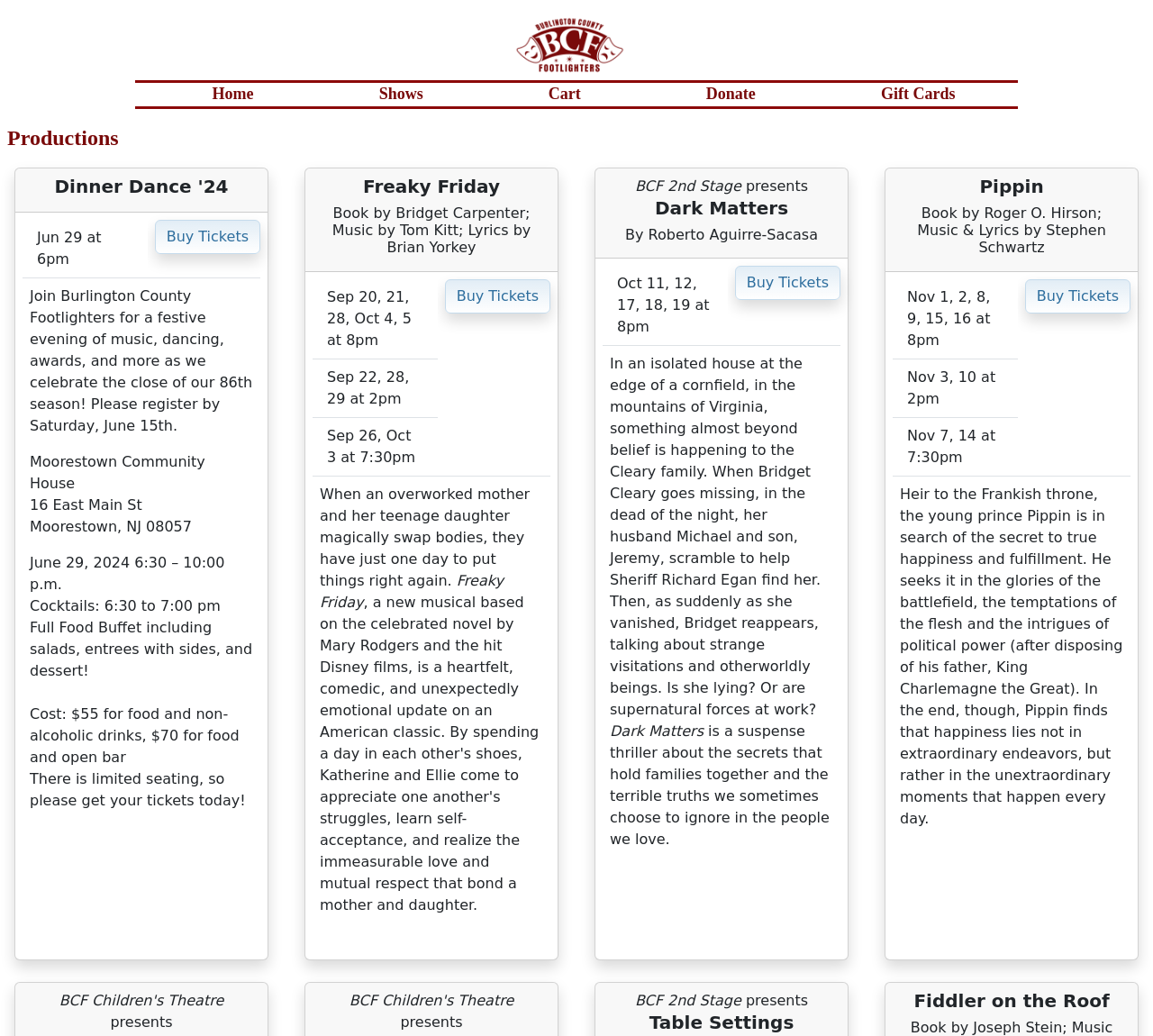Elaborate on the webpage's design and content in a detailed caption.

The webpage is about Burlington County Footlighters, a theater company, and its upcoming productions. At the top, there is a logo and a link to the company's homepage. Below that, there is a navigation menu with links to "Home", "Shows", "Cart", "Donate", and "Gift Cards".

The main content of the page is divided into sections, each featuring a different production. The first section is about "Dinner Dance '24", an event celebrating the close of the 86th season. It includes a brief description, date, time, location, and ticket information. There is also a "Buy Tickets" link.

The next section is about "Freaky Friday", a musical production. It includes a brief summary, dates, and times of the shows, as well as a "Buy Tickets" link.

The following sections are about "Dark Matters", a suspense thriller, and "Pippin", a musical production. Each section includes a brief summary, dates, and times of the shows, as well as a "Buy Tickets" link.

Throughout the page, there are headings and subheadings that separate the different productions and provide additional information about each show. The layout is organized, with clear headings and concise text, making it easy to navigate and find information about each production.